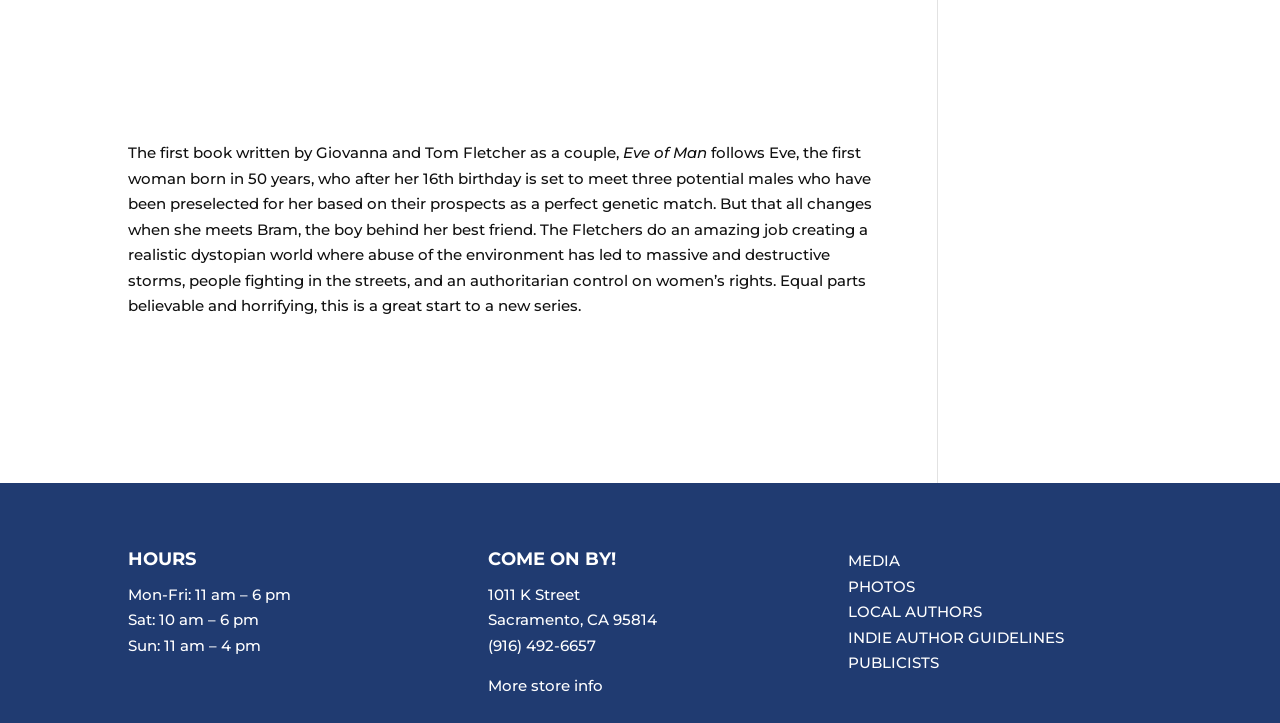What are the store hours on Saturday?
Look at the image and provide a short answer using one word or a phrase.

10 am - 6 pm